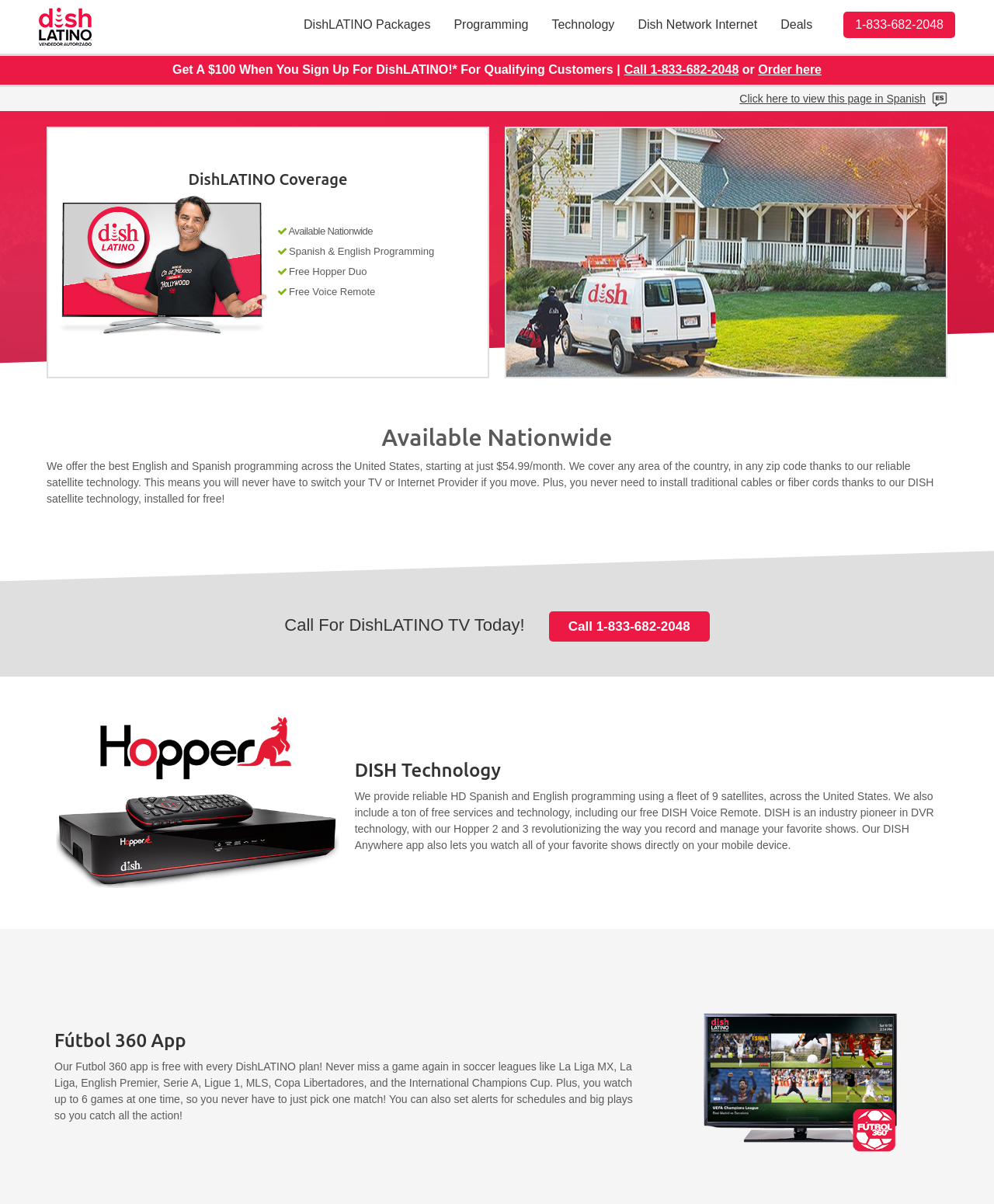What is the name of the DVR technology used by DISH?
Analyze the image and provide a thorough answer to the question.

The name of the DVR technology used by DISH can be found in the section that describes DISH technology. The text states 'DISH is an industry pioneer in DVR technology, with our Hopper 2 and 3 revolutionizing the way you record and manage your favorite shows.'